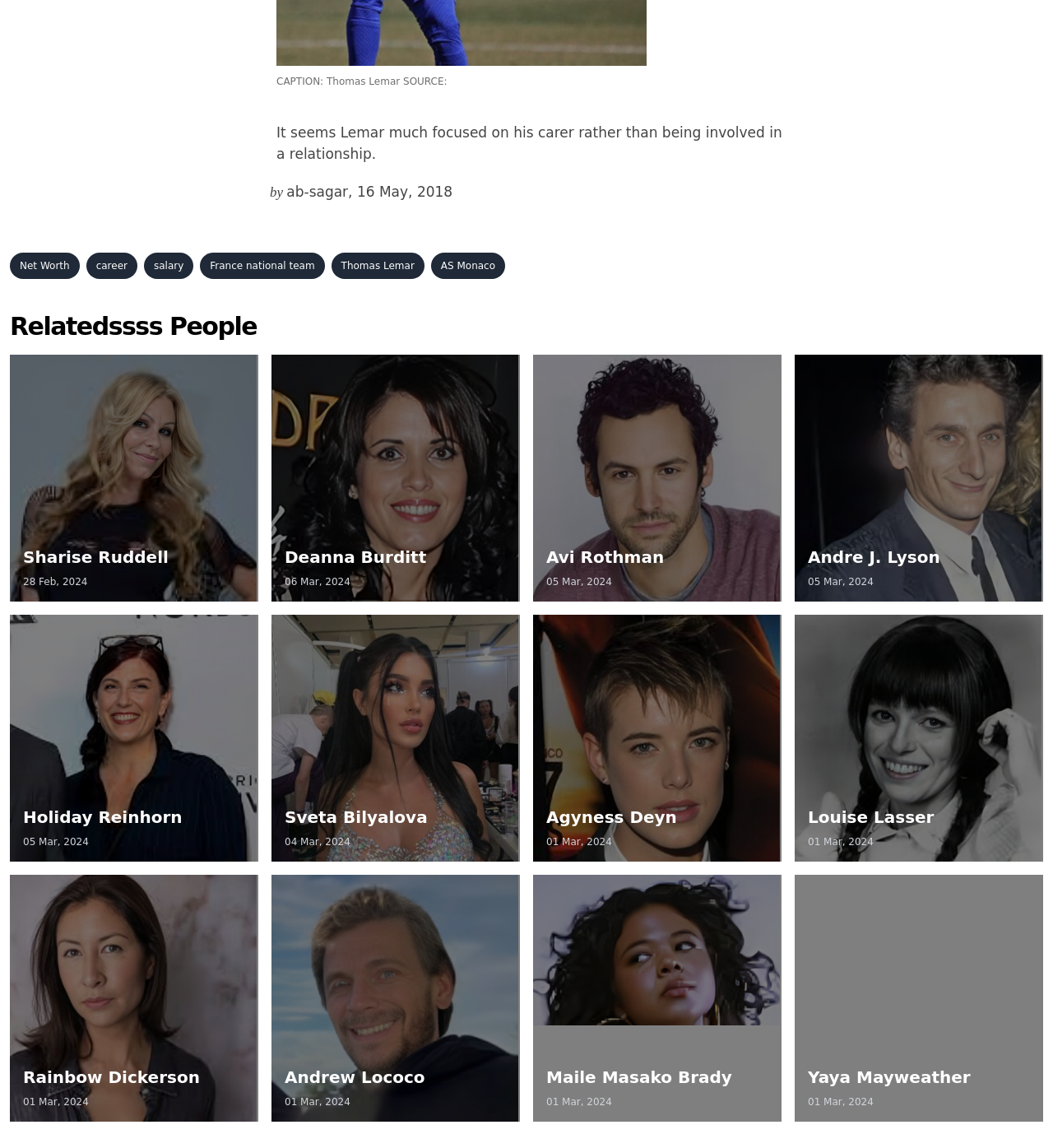Respond to the question below with a concise word or phrase:
What is the previous team of Thomas Lemar?

AS Monaco